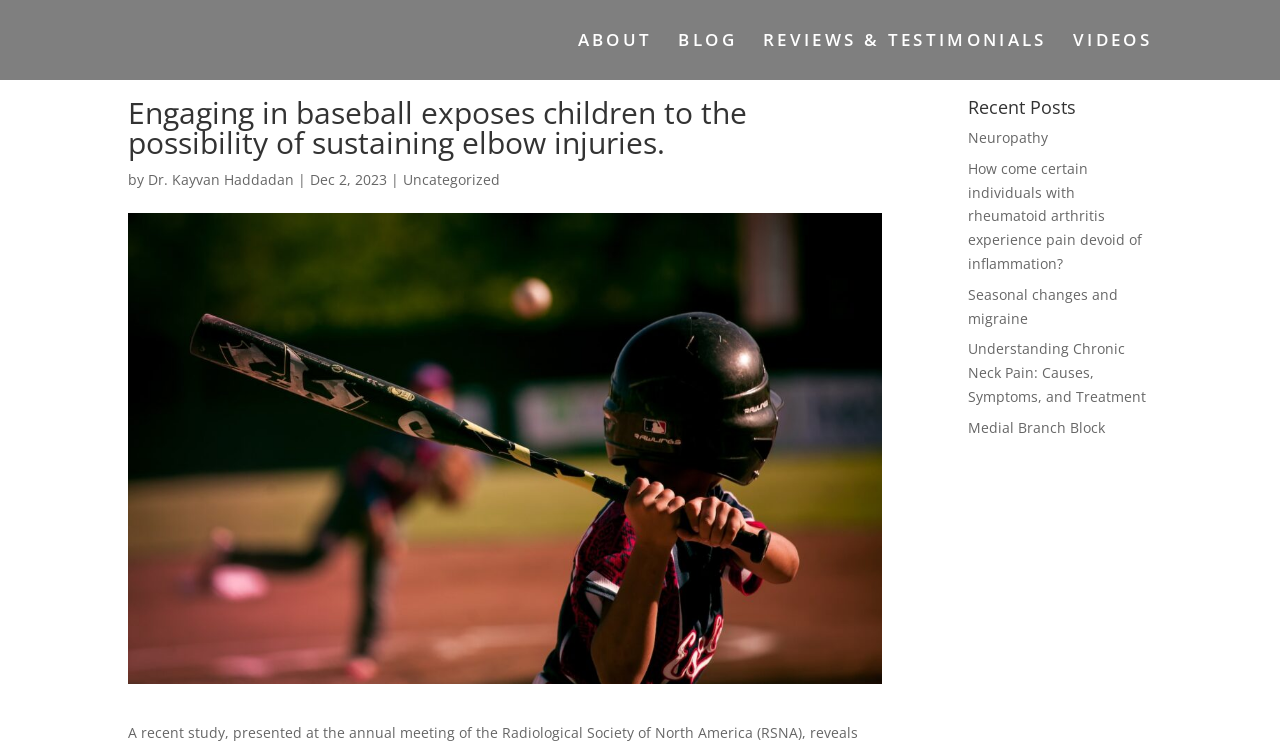Provide the bounding box coordinates for the UI element that is described by this text: "aria-label="Instagram Social Link"". The coordinates should be in the form of four float numbers between 0 and 1: [left, top, right, bottom].

None